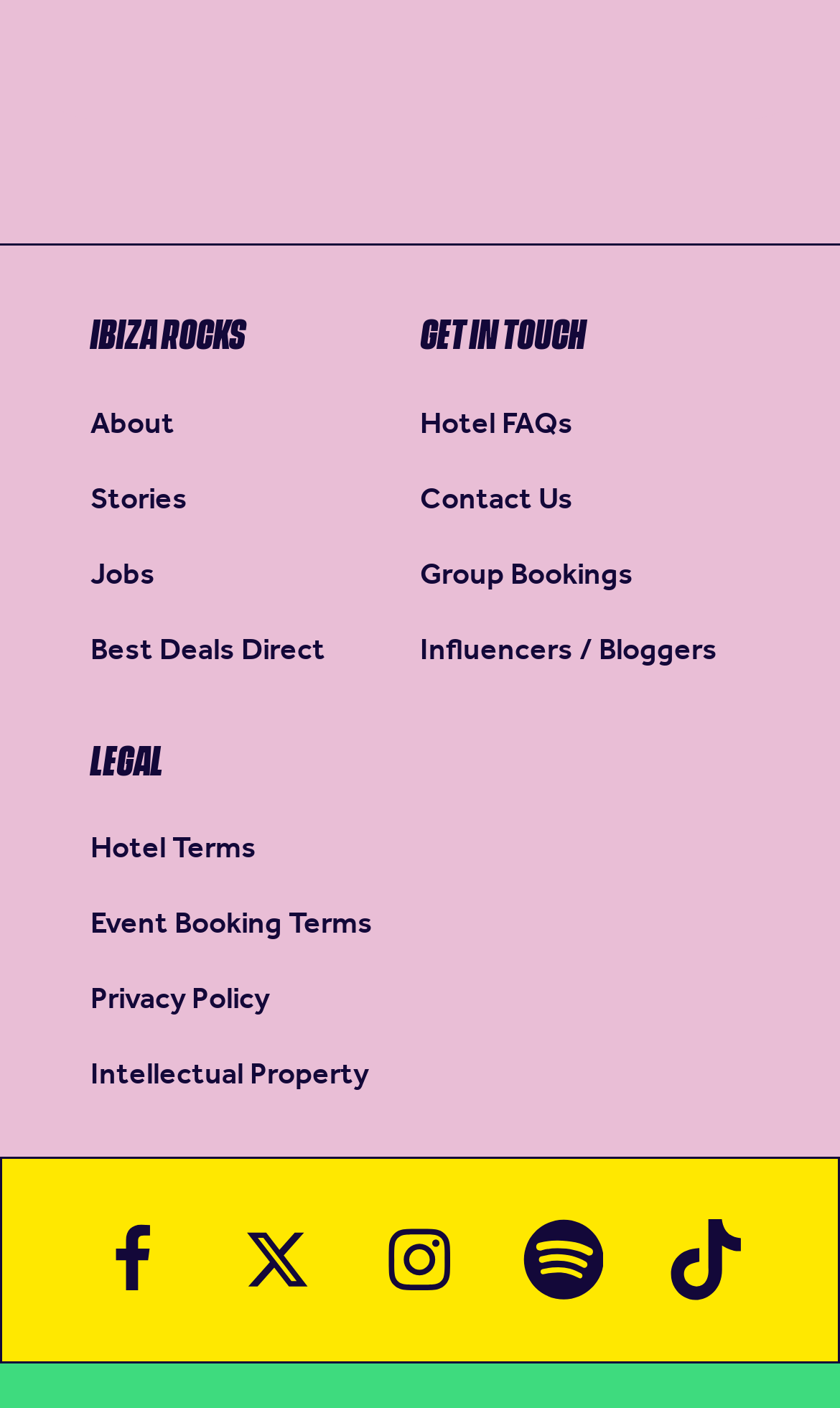How many links are present in the top-left corner?
Observe the image and answer the question with a one-word or short phrase response.

5